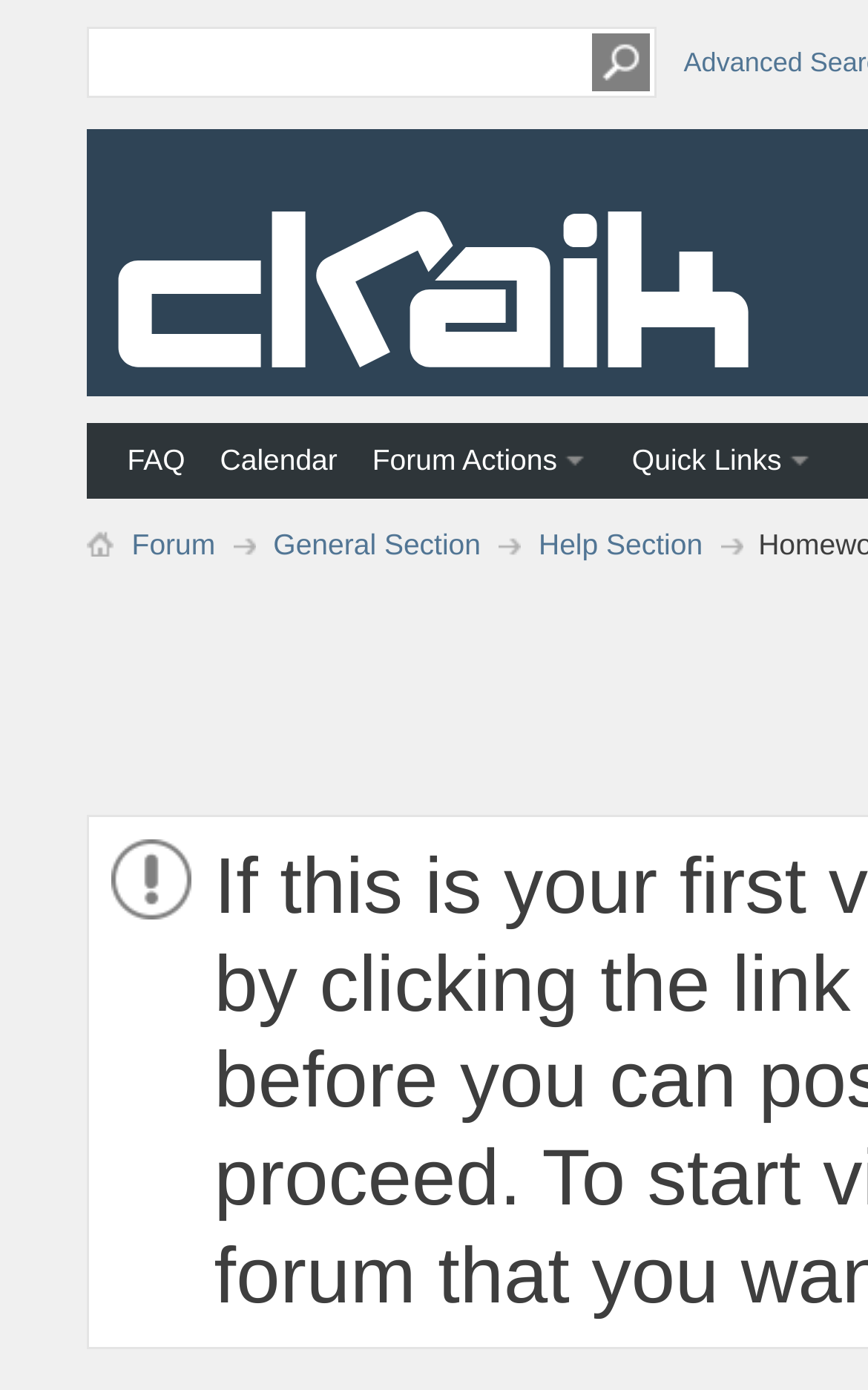Predict the bounding box coordinates for the UI element described as: "parent_node: forum name="top"". The coordinates should be four float numbers between 0 and 1, presented as [left, top, right, bottom].

[0.131, 0.151, 0.867, 0.266]